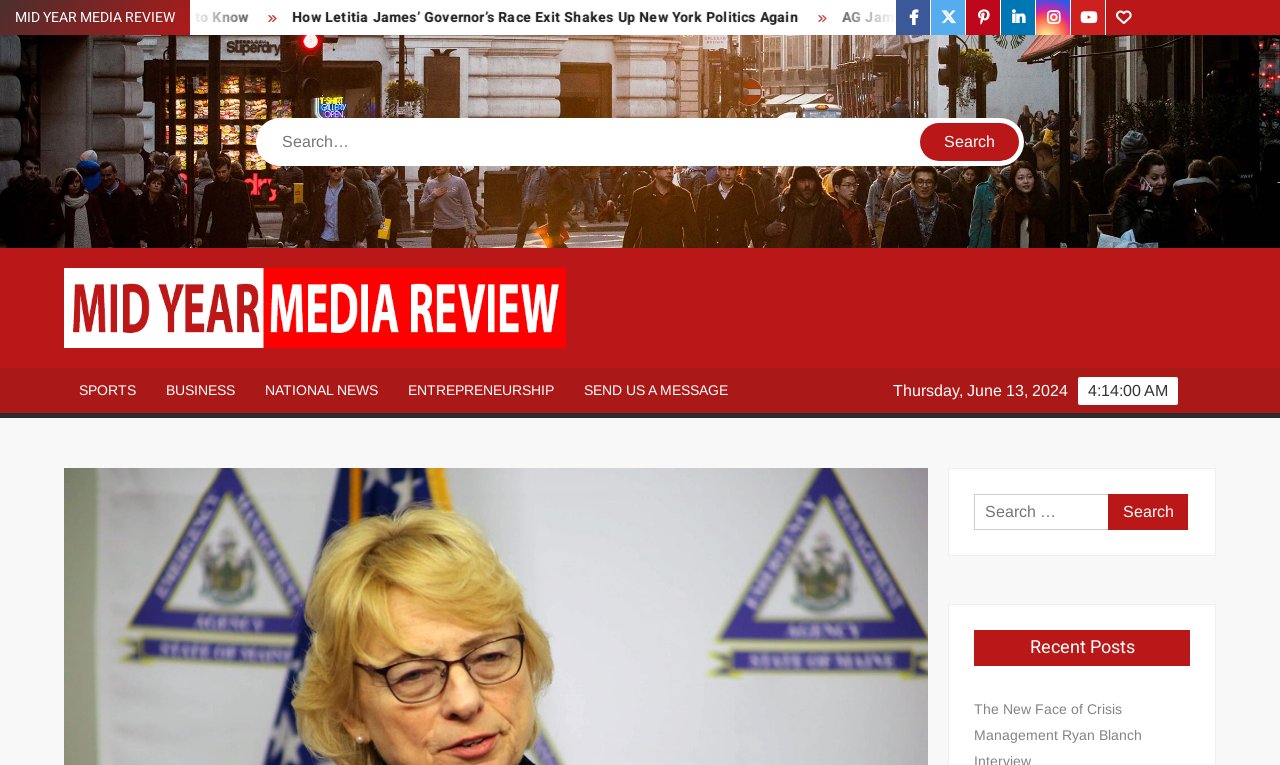Can you find the bounding box coordinates for the element that needs to be clicked to execute this instruction: "Search for something"? The coordinates should be given as four float numbers between 0 and 1, i.e., [left, top, right, bottom].

[0.204, 0.16, 0.718, 0.21]